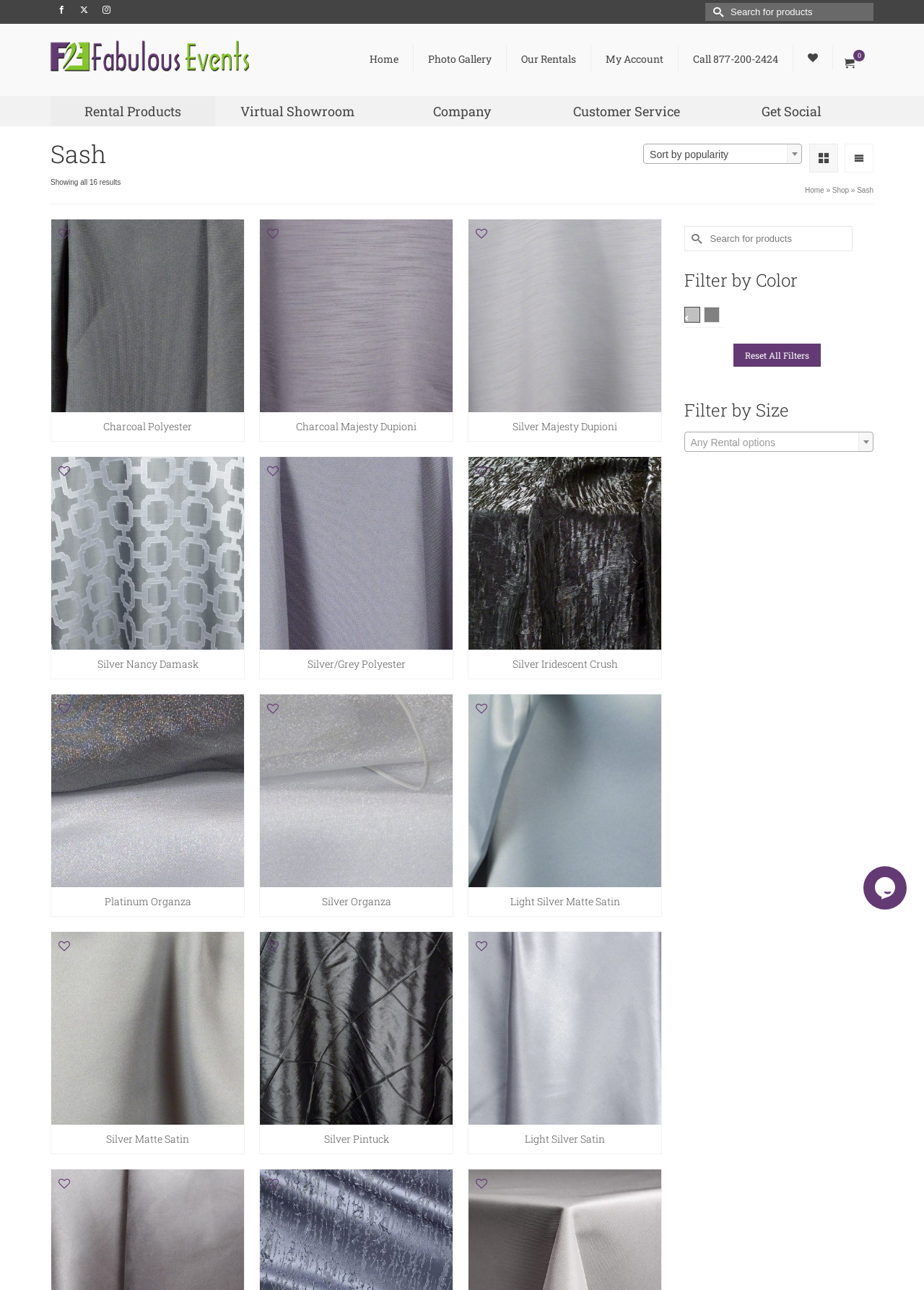What is the current view type of the products?
Using the image, provide a detailed and thorough answer to the question.

The webpage has a button labeled 'Grid View' which suggests that the current view type of the products is a grid view.